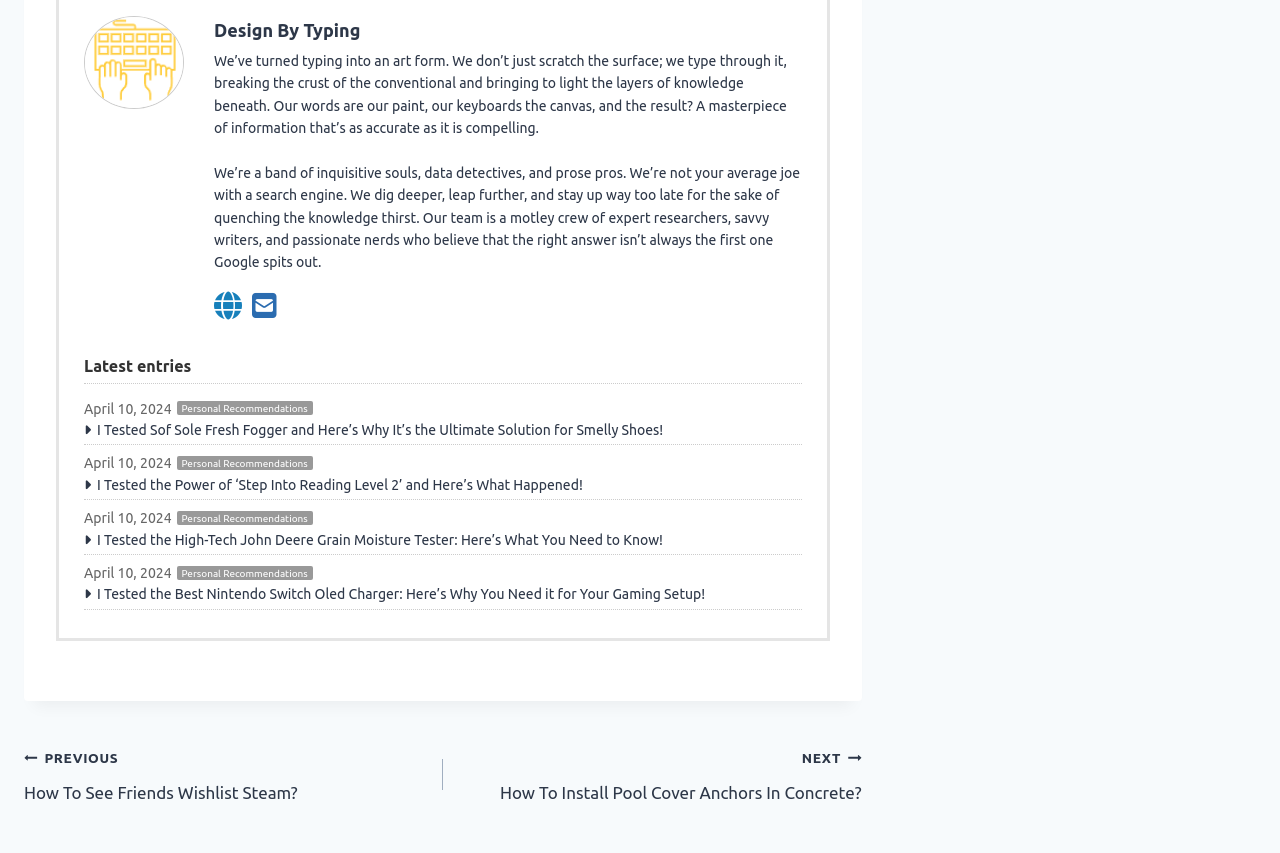Find the bounding box coordinates of the clickable area that will achieve the following instruction: "Click on 'I Tested Sof Sole Fresh Fogger and Here’s Why It’s the Ultimate Solution for Smelly Shoes!'".

[0.066, 0.491, 0.626, 0.517]